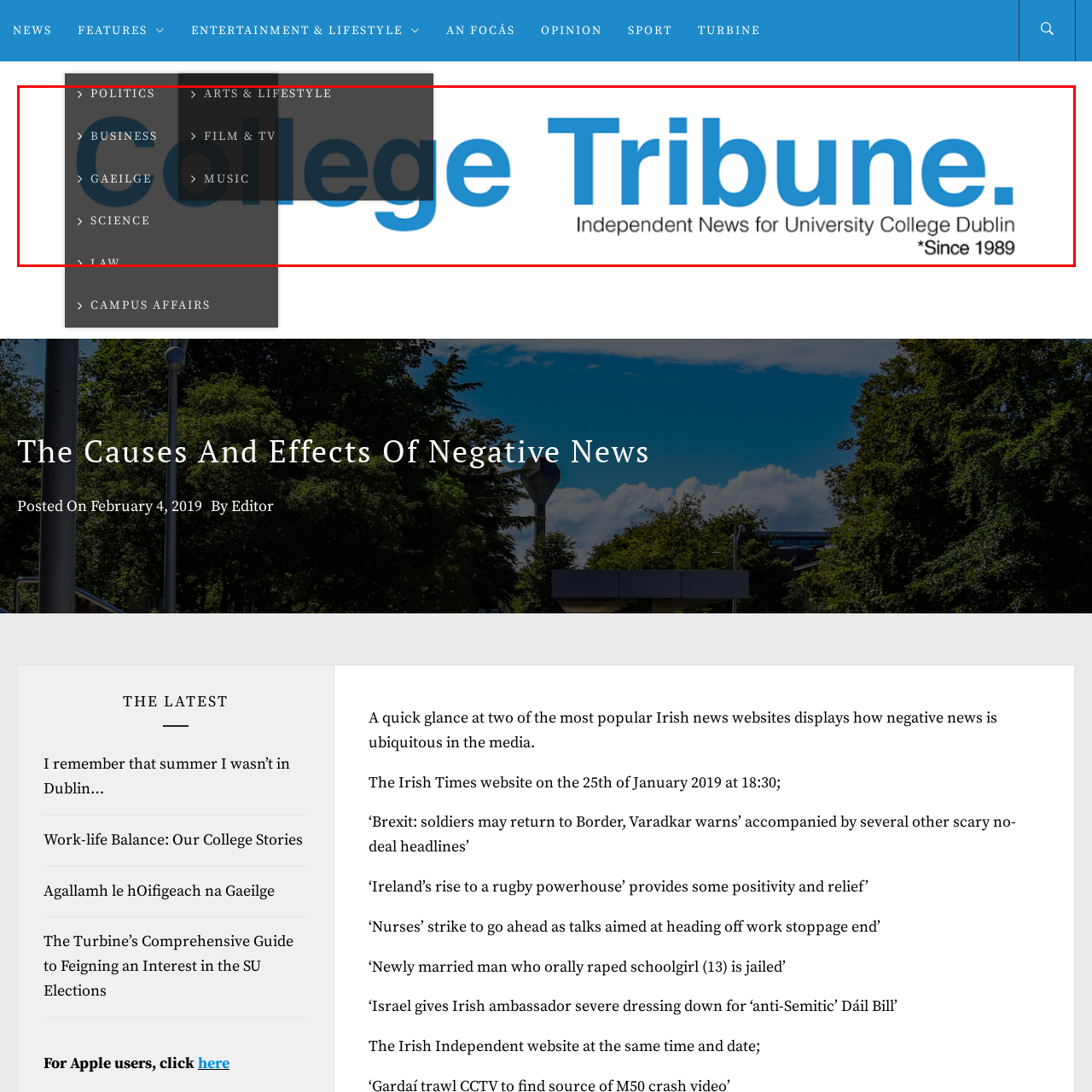Please analyze the image enclosed within the red bounding box and provide a comprehensive answer to the following question based on the image: What are the navigation elements for in the design?

The design incorporates navigation elements for various sections such as 'Politics', 'Business', 'Science', and more, suggesting a comprehensive coverage of topics relevant to college students and the broader community.